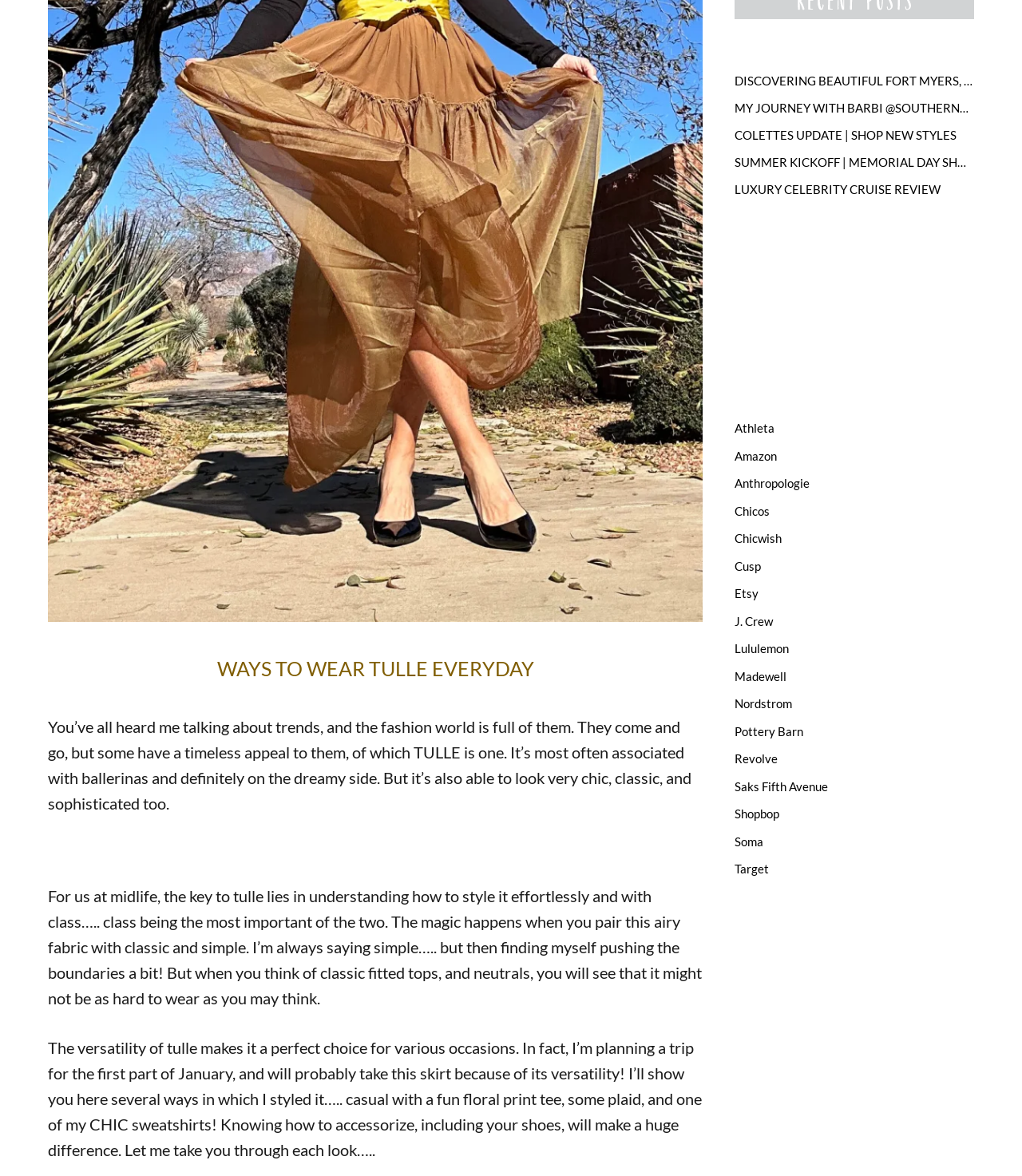Please answer the following question using a single word or phrase: 
What is the purpose of accessorizing, including shoes, according to the author?

Make a huge difference